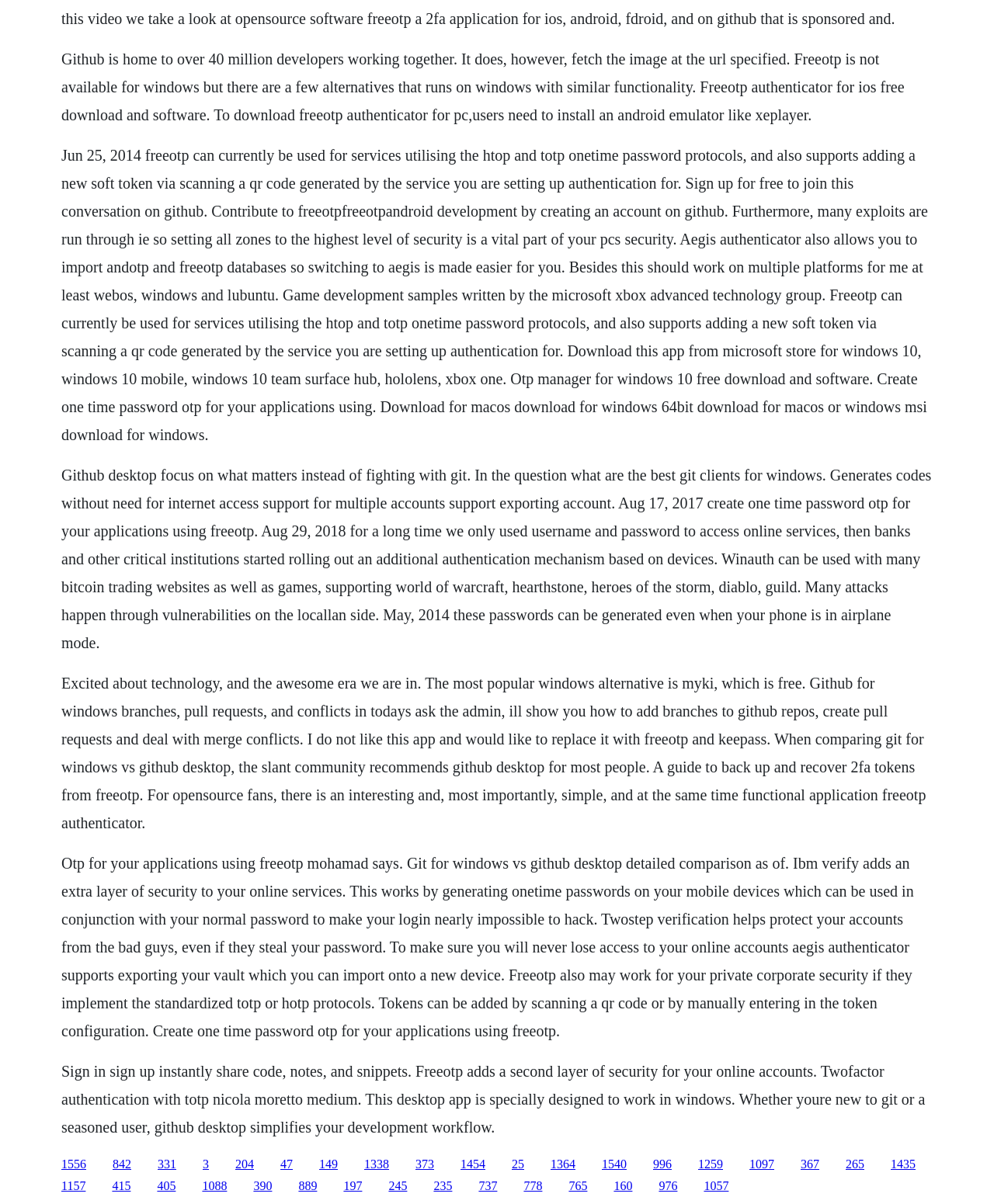How can tokens be added to FreeOTP?
Please elaborate on the answer to the question with detailed information.

Tokens can be added to FreeOTP by scanning a QR code generated by the service being set up for authentication, or by manually entering the token configuration.